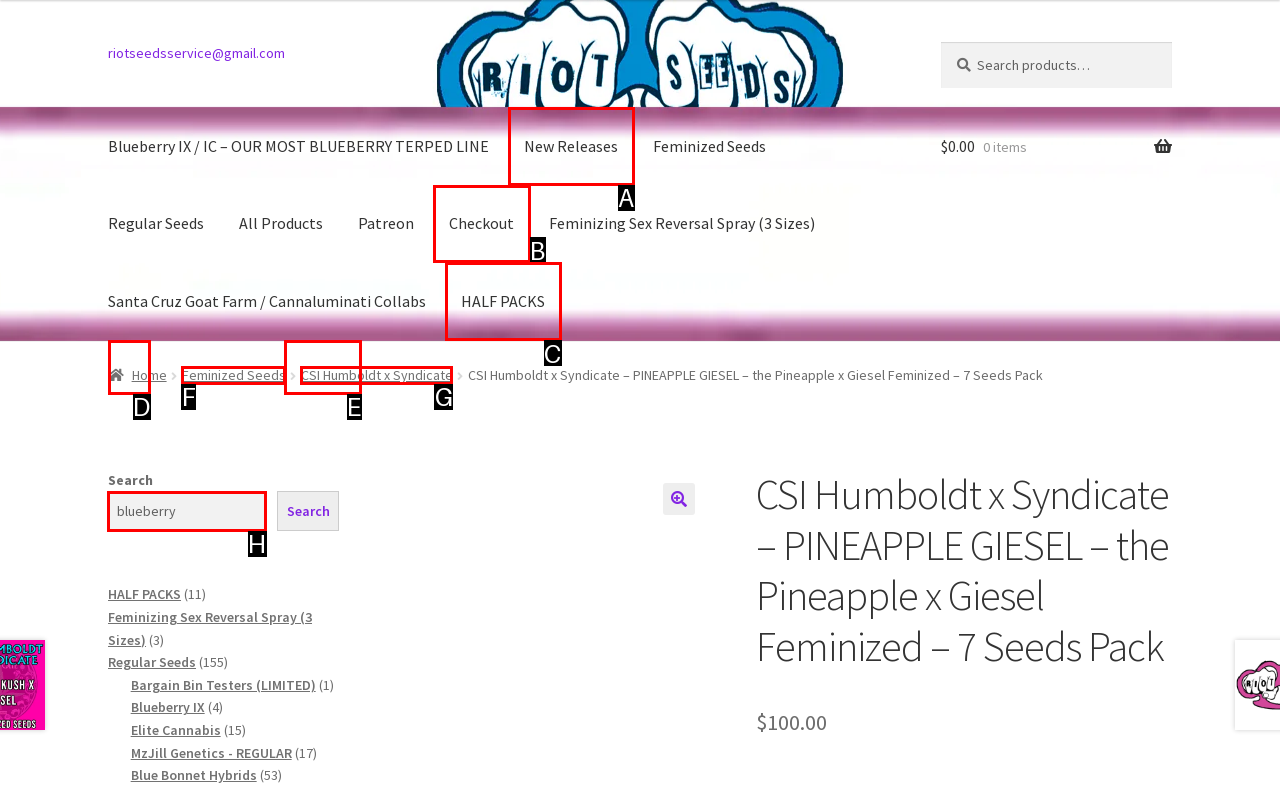Select the option I need to click to accomplish this task: Search for specific products
Provide the letter of the selected choice from the given options.

H